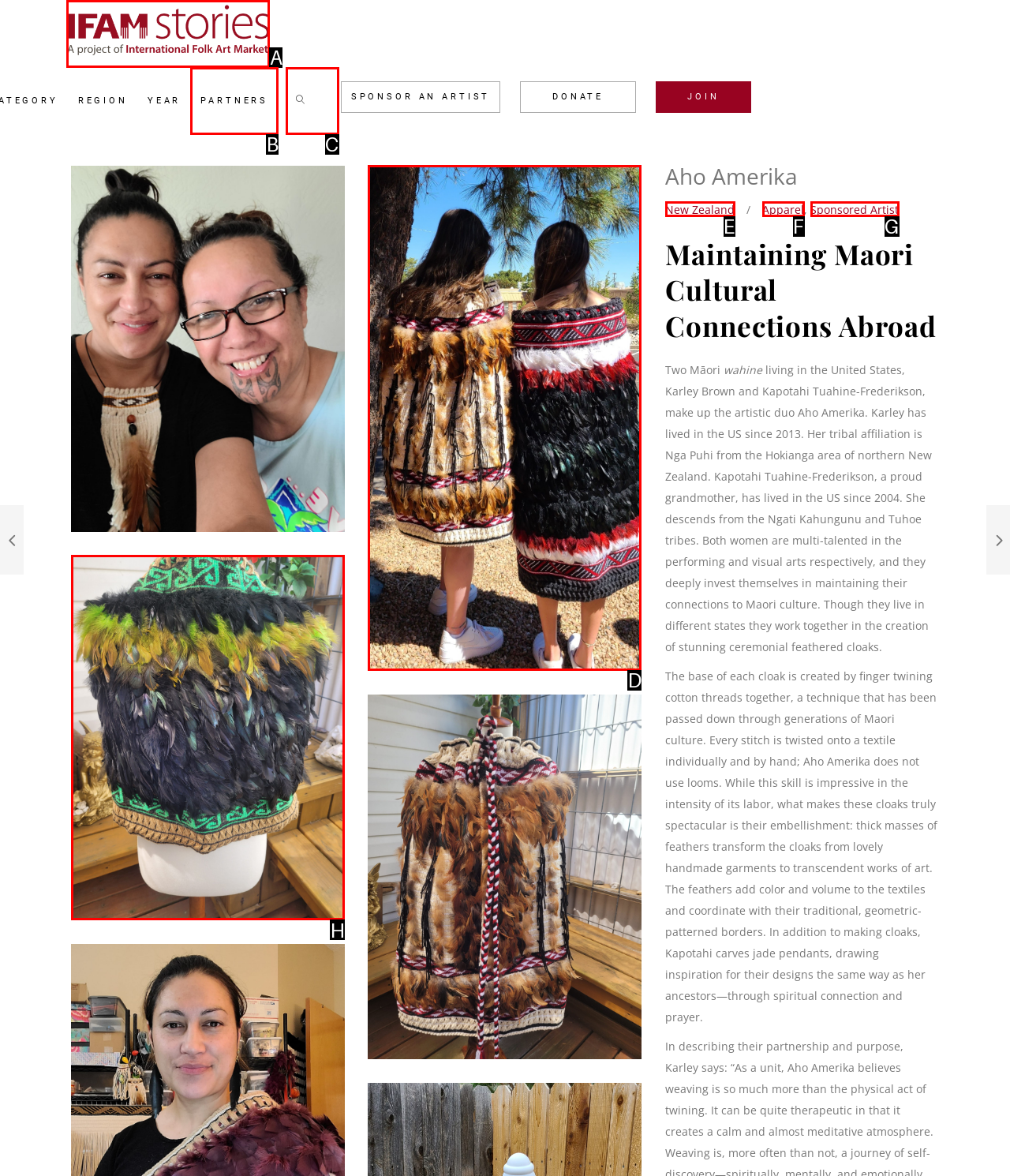Using the given description: alt="Elite Recruitment and Education", identify the HTML element that corresponds best. Answer with the letter of the correct option from the available choices.

None